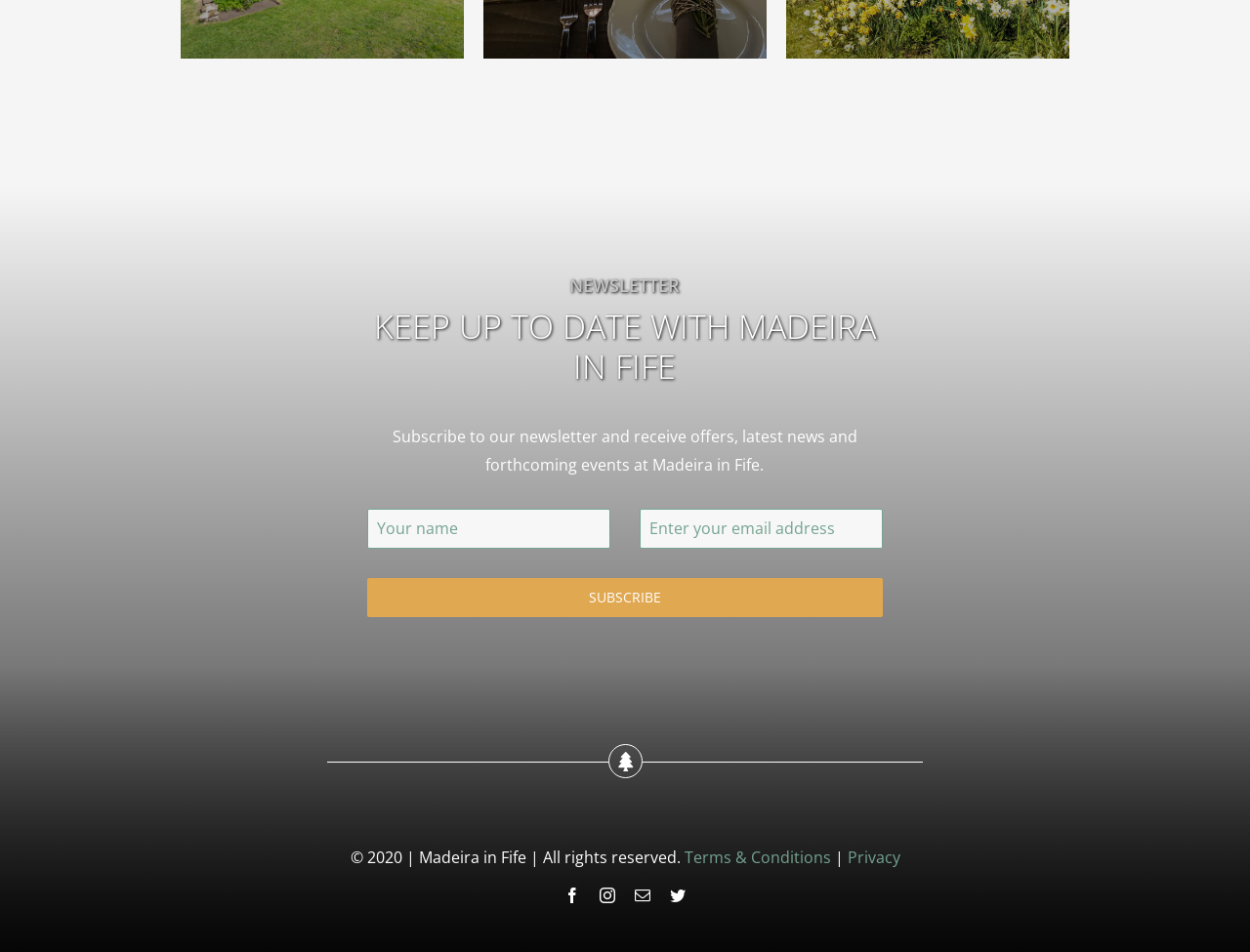Find the coordinates for the bounding box of the element with this description: "Subscribe".

[0.293, 0.607, 0.707, 0.648]